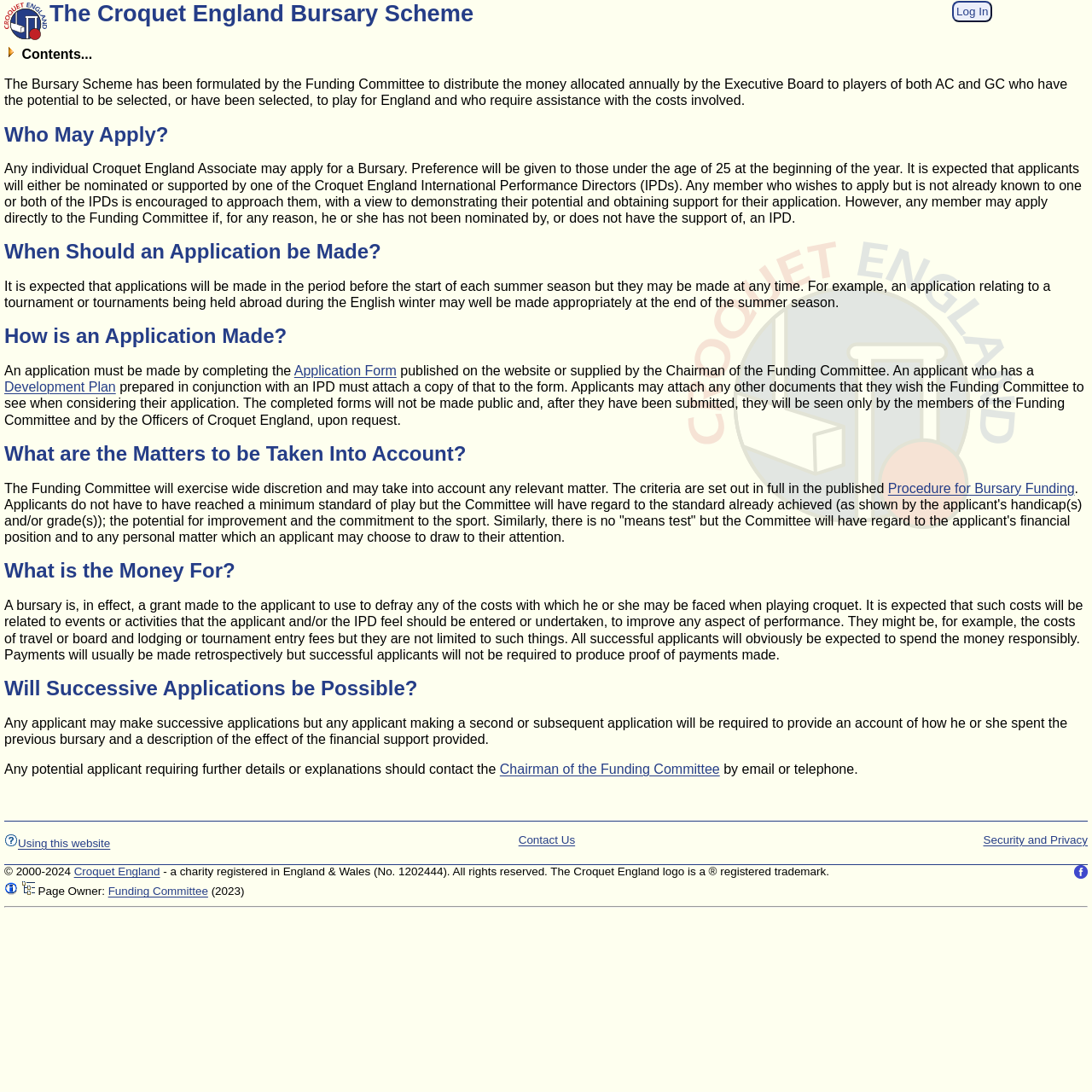Summarize the webpage in an elaborate manner.

The webpage is about the Croquet England Bursary Scheme, which provides financial assistance to croquet players in England. At the top left corner, there is a logo of Croquet England, and a "Log In" button is located at the top right corner. 

Below the logo, there is a heading that reads "The Croquet England Bursary Scheme". A toggle button to show or hide the contents is situated next to the heading. 

The main content of the webpage is divided into several sections, each with a heading that describes the topic. The sections are arranged in a vertical order, with the first section explaining the purpose of the bursary scheme. 

The following sections provide information on who may apply, when an application should be made, how an application is made, and what factors are considered when evaluating an application. There are also sections that explain what the bursary money can be used for and whether successive applications are possible. 

Throughout the webpage, there are links to relevant documents, such as the application form and the procedure for bursary funding. There are also links to contact the Chairman of the Funding Committee and to find more information about Croquet England. 

At the bottom of the webpage, there are links to other relevant pages, including "Help Using this website", "Security and Privacy", and "Contact Us". There is also a link to Croquet England's Facebook page and a copyright notice.